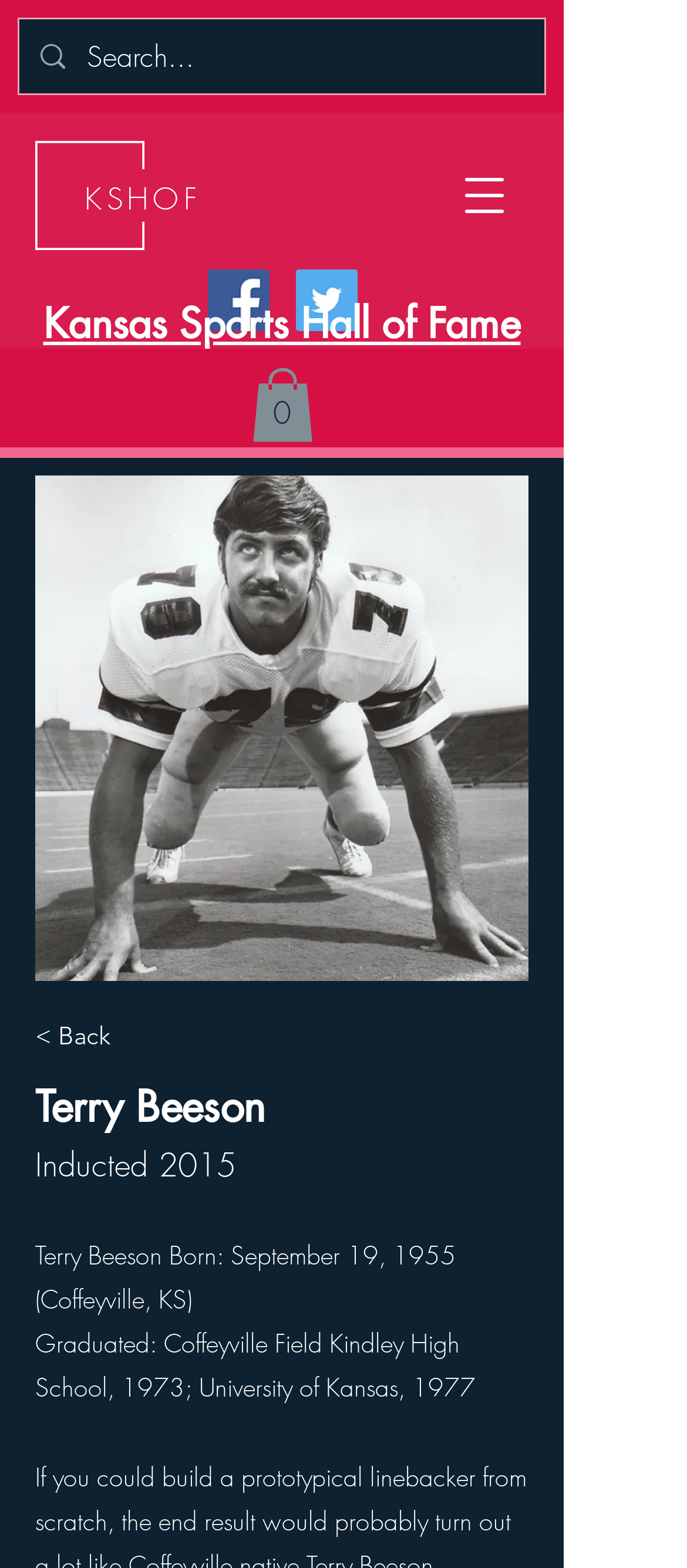Detail the various sections and features present on the webpage.

The webpage is about Terry Beeson, an inductee of the Kansas Sports Hall of Fame. At the top left, there is a link to the Kansas Sports Hall of Fame website. Next to it, there is a navigation menu button. On the top right, there is a social bar with links to Facebook and Twitter, each accompanied by an icon. 

Below the social bar, there is a heading that reads "Kansas Sports Hall of Fame". Underneath, there is a search bar with a magnifying glass icon. 

On the left side of the page, there is a large image of Terry Beeson, taking up most of the vertical space. Above the image, there is a link to go back to the previous page. The heading "Terry Beeson" is placed above the image, followed by a series of static text paragraphs that provide biographical information about Terry Beeson, including his induction year, birthdate, and education background.